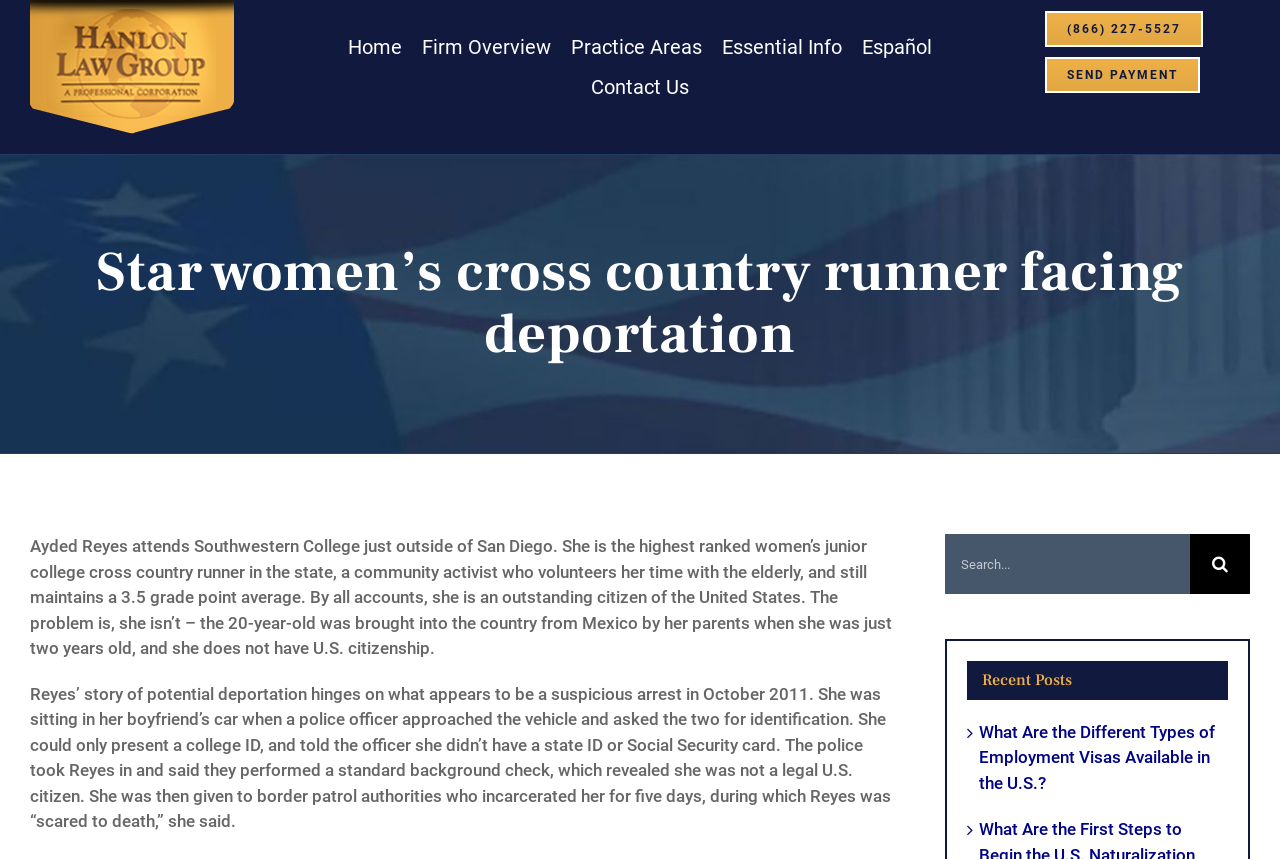Refer to the image and provide a thorough answer to this question:
What is the phone number on the webpage?

I found the answer by looking at the link element that contains the phone number, which is (866) 227-5527.